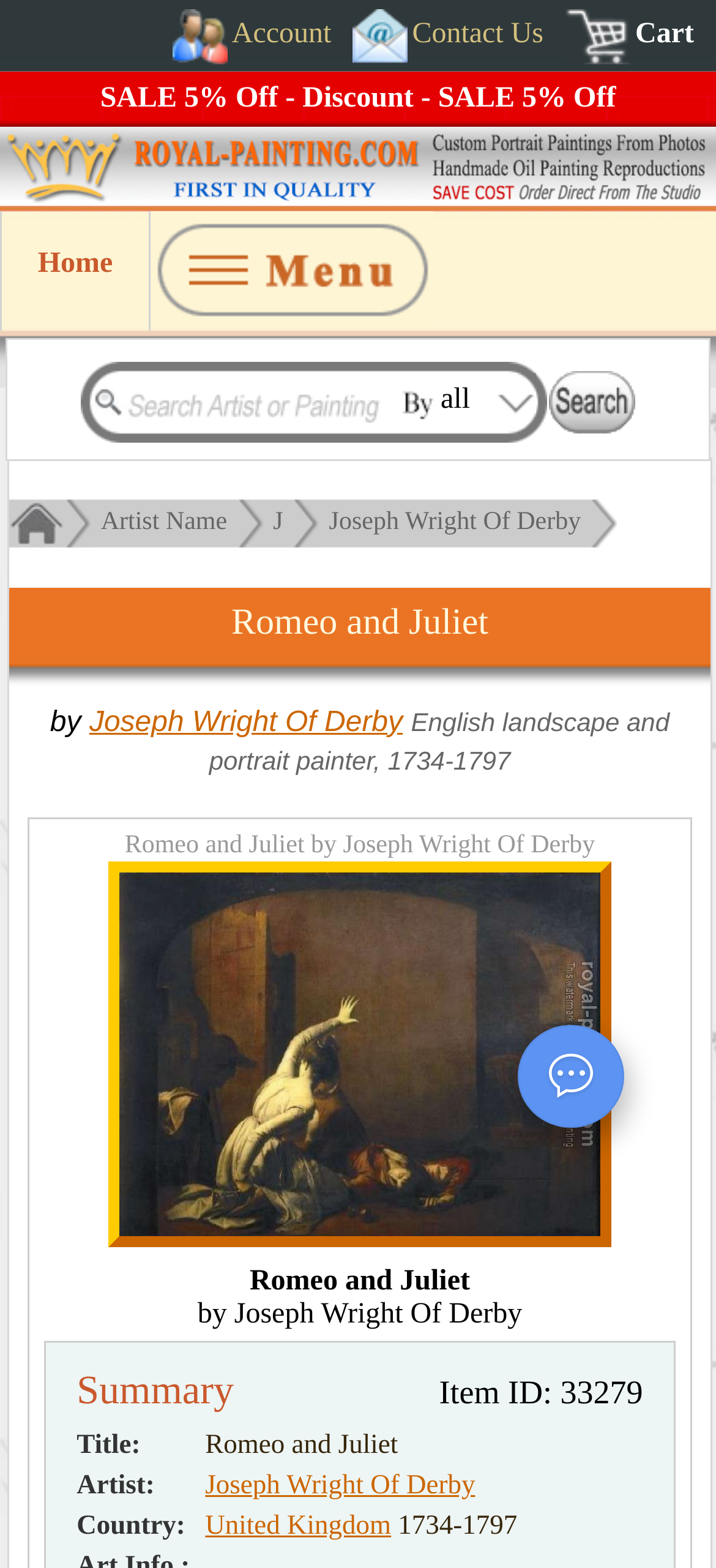What is the country of the artist?
Refer to the screenshot and respond with a concise word or phrase.

United Kingdom